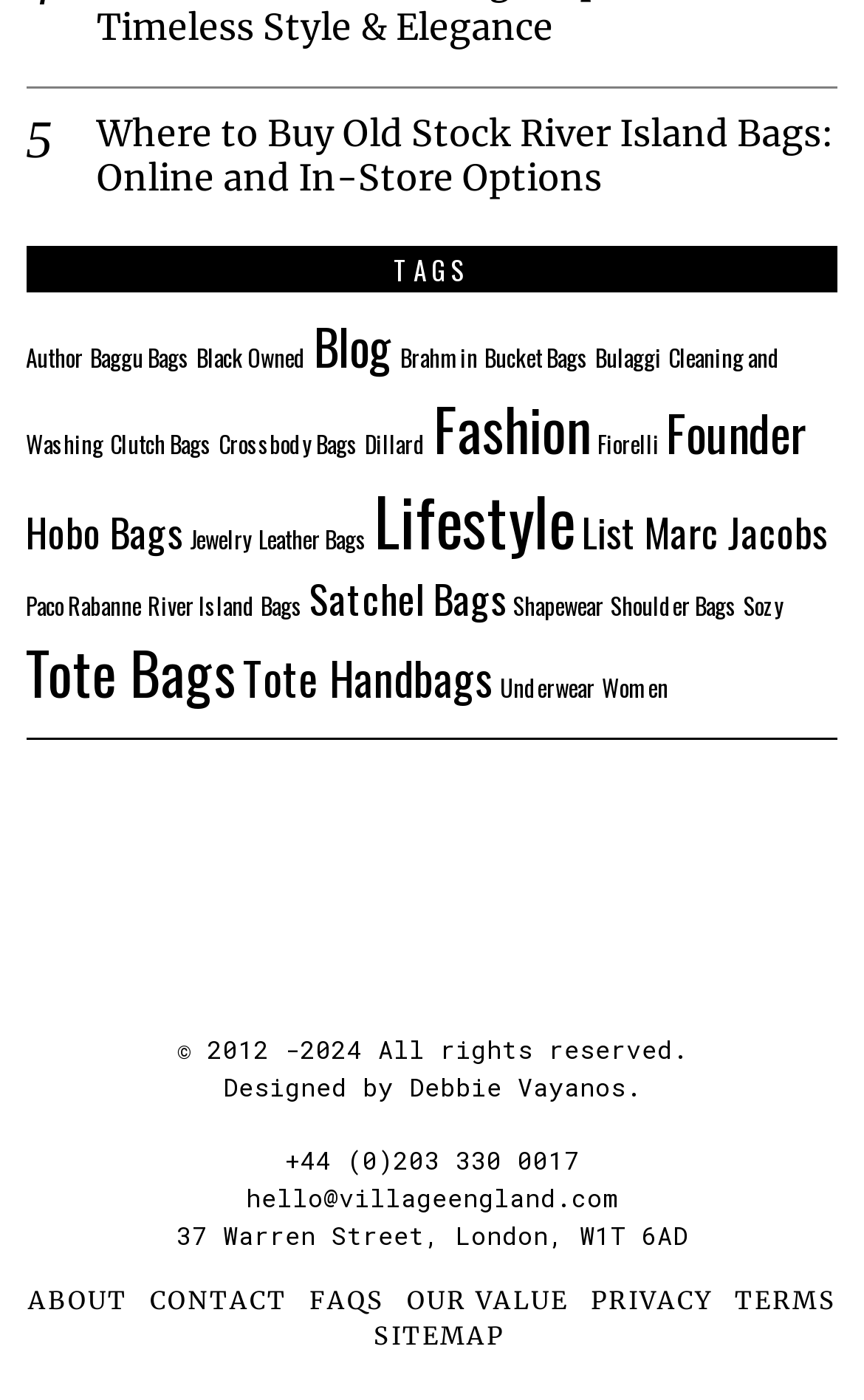How many main sections are available on the website?
Based on the image, answer the question with as much detail as possible.

I found multiple link elements at the bottom of the page, including 'ABOUT', 'CONTACT', 'FAQS', 'OUR VALUE', 'PRIVACY', and 'TERMS'. These links suggest that there are 6 main sections available on the website.